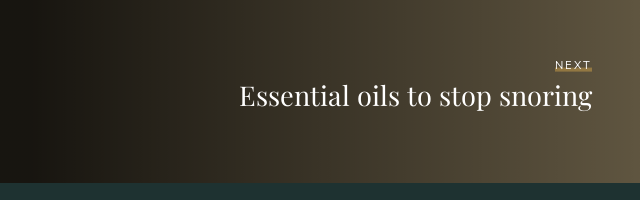What theme does the design align with?
Answer the question with a single word or phrase, referring to the image.

Wellness and natural remedies